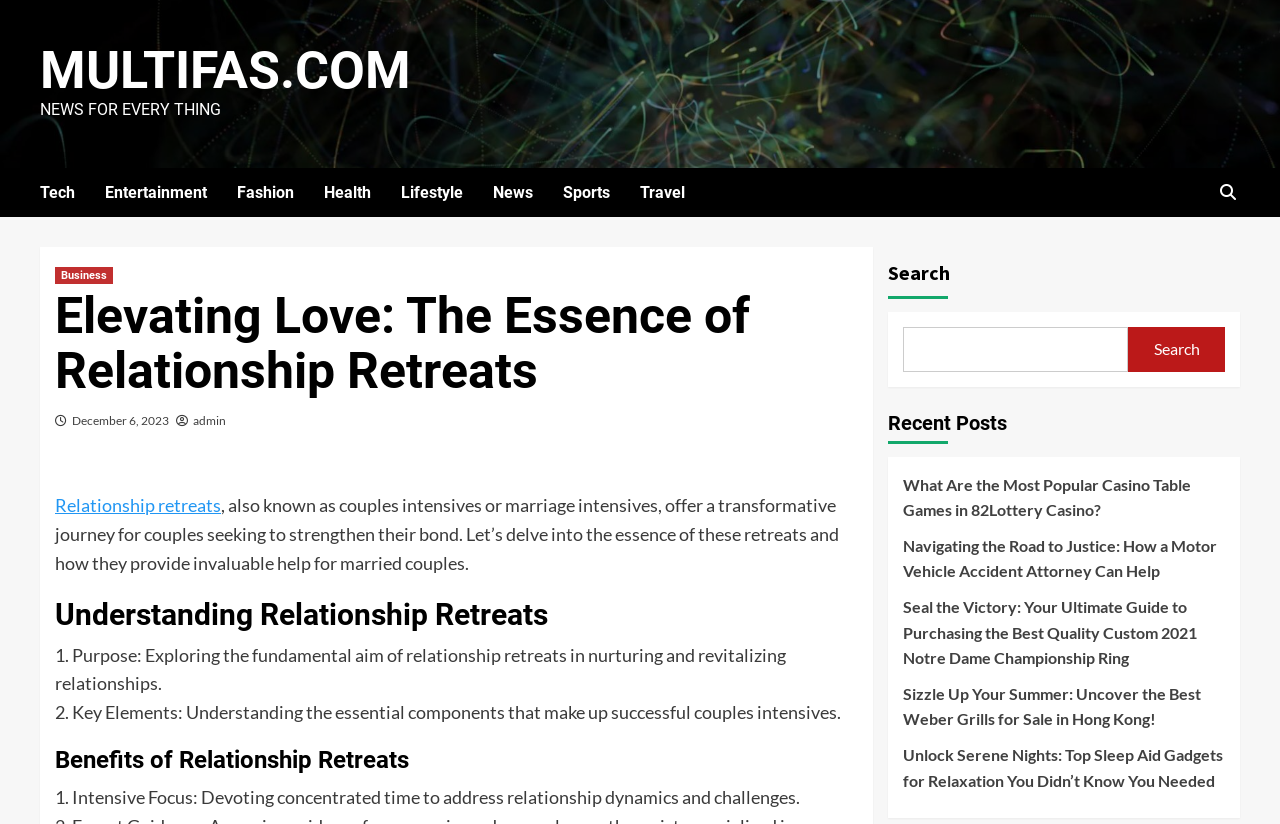Please respond to the question with a concise word or phrase:
What is the category of the article 'What Are the Most Popular Casino Table Games in 82Lottery Casino?'?

Entertainment